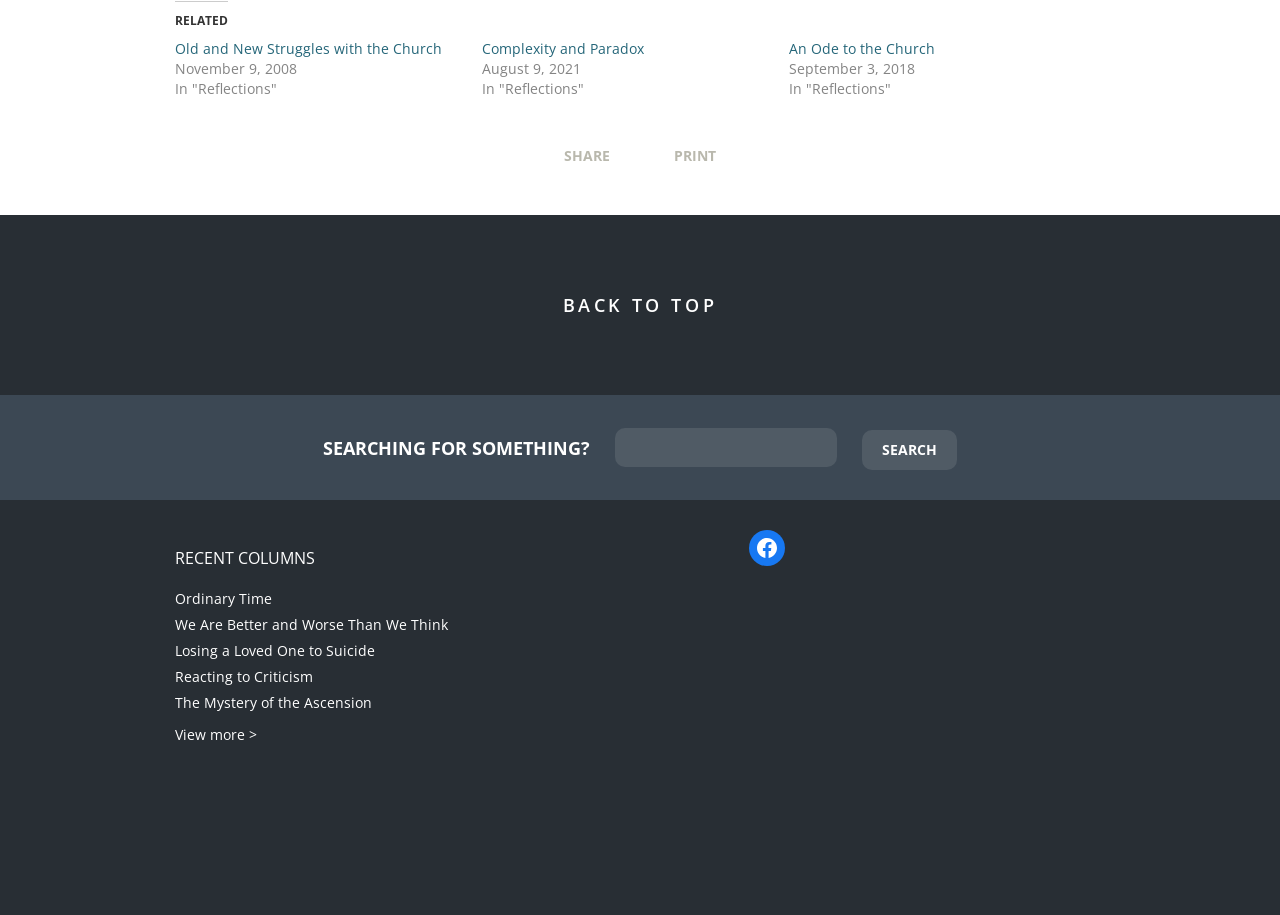Please specify the bounding box coordinates for the clickable region that will help you carry out the instruction: "Search for something".

[0.48, 0.468, 0.654, 0.51]